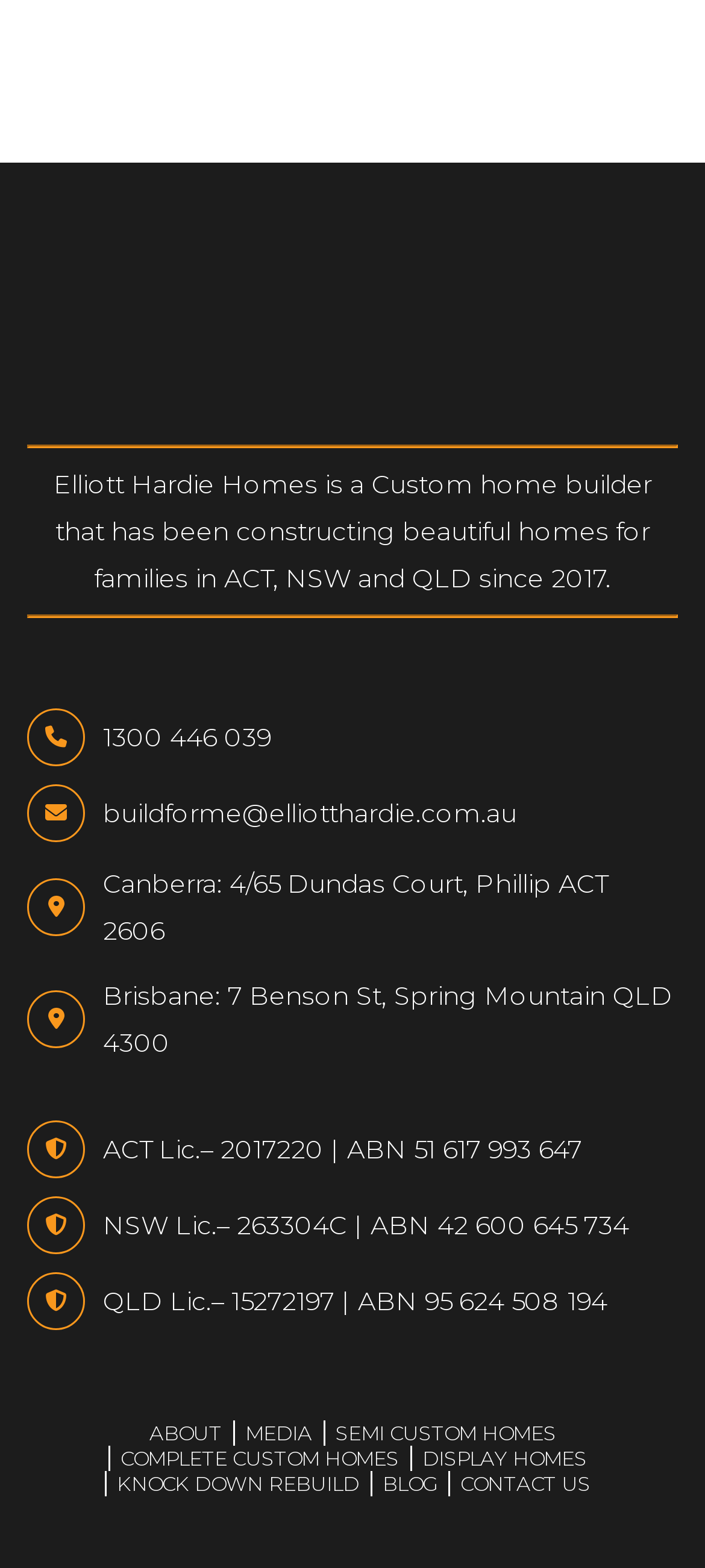What is the name of the company?
Answer with a single word or phrase by referring to the visual content.

Elliott Hardie Homes